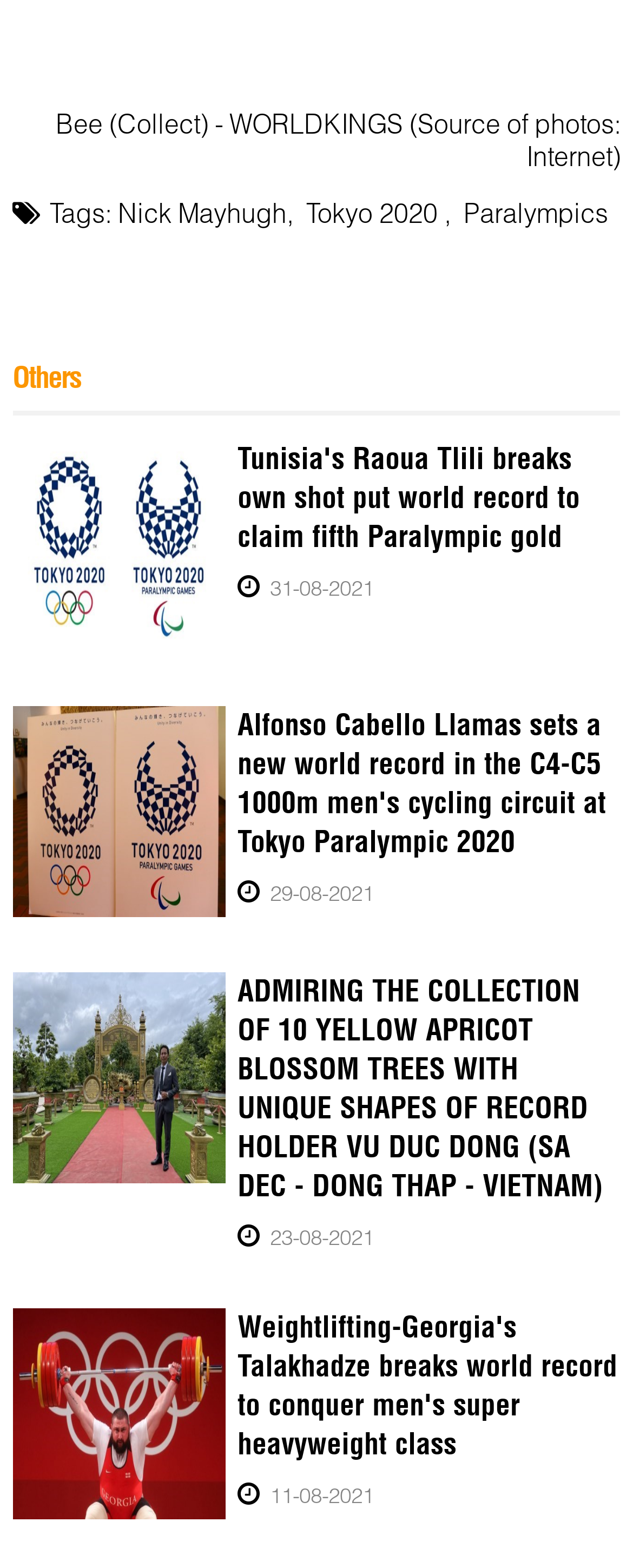Please indicate the bounding box coordinates of the element's region to be clicked to achieve the instruction: "Click on the link to view Nick Mayhugh's profile". Provide the coordinates as four float numbers between 0 and 1, i.e., [left, top, right, bottom].

[0.187, 0.125, 0.453, 0.145]